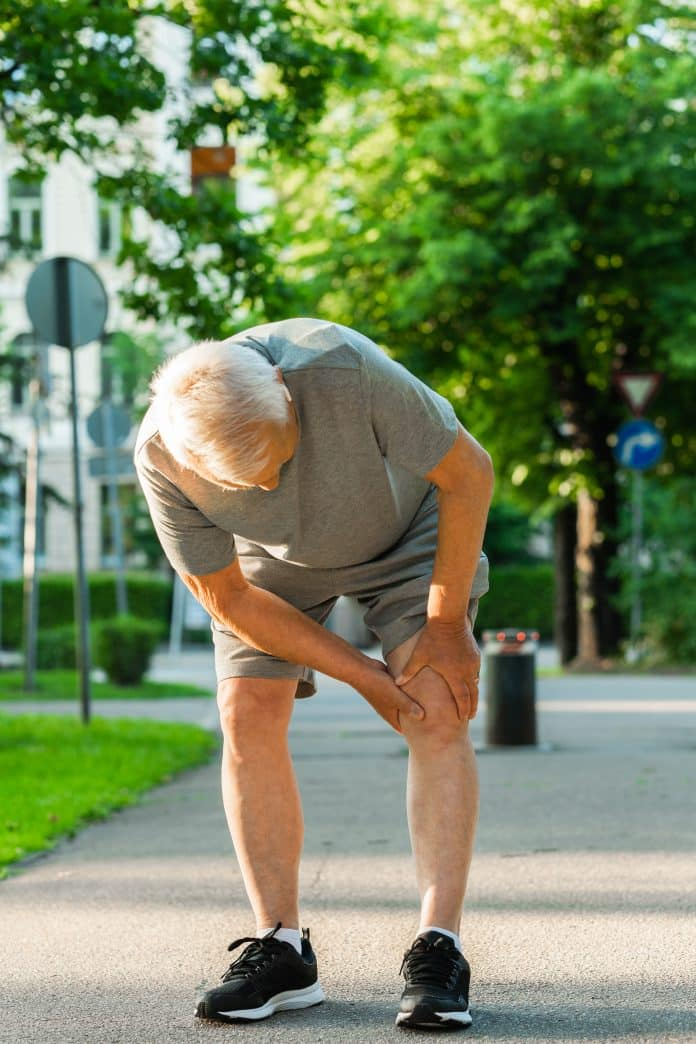Detail every visible element in the image extensively.

In this image, an elderly man is depicted struggling with discomfort during his jogging workout. He is dressed in a light gray athletic outfit, including a short-sleeved t-shirt and shorts, and is wearing black sneakers. The man is bent forward, clutching his knee in visible pain, highlighting the challenges some seniors face while maintaining an active lifestyle. The background features a lush, green park setting, with trees providing shade and a hint of urban life visible in the blurred outlines of street signs and a trash bin. This moment captures the importance of being aware of physical limits, particularly as one ages.